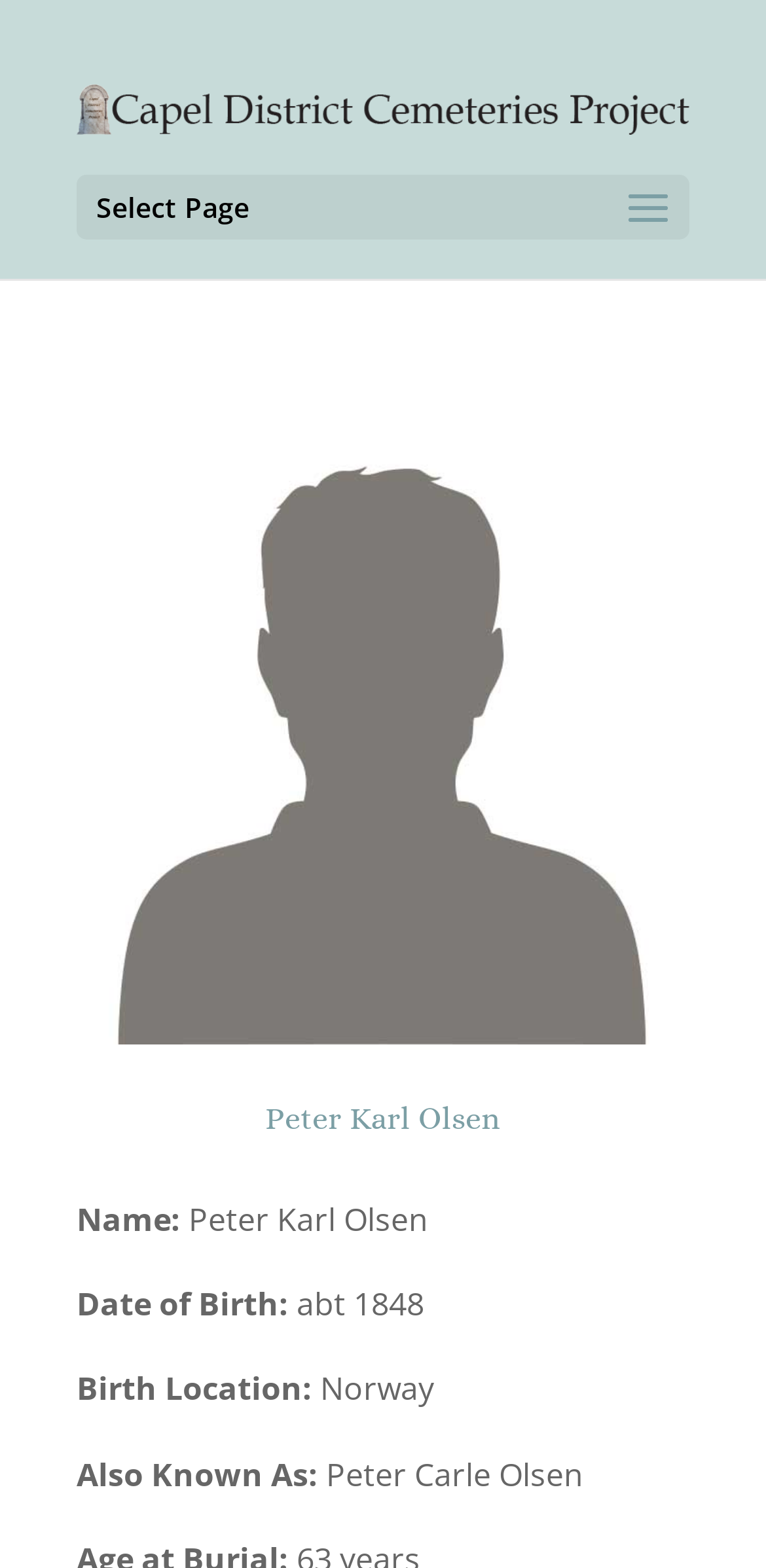Extract the bounding box coordinates for the described element: "aria-label="Open"". The coordinates should be represented as four float numbers between 0 and 1: [left, top, right, bottom].

None